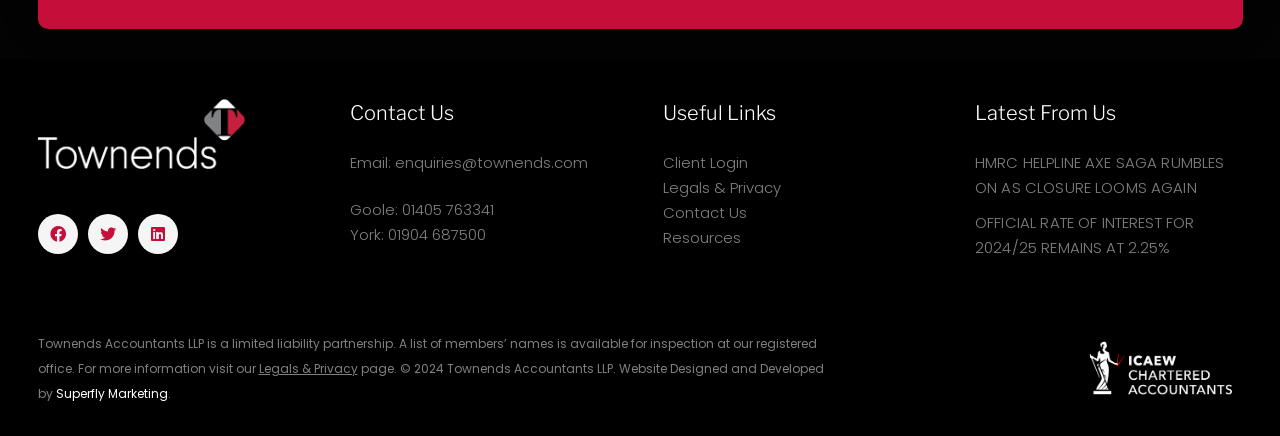Please identify the bounding box coordinates of the clickable area that will allow you to execute the instruction: "Read about HMRC helpline axe saga".

[0.762, 0.349, 0.957, 0.454]